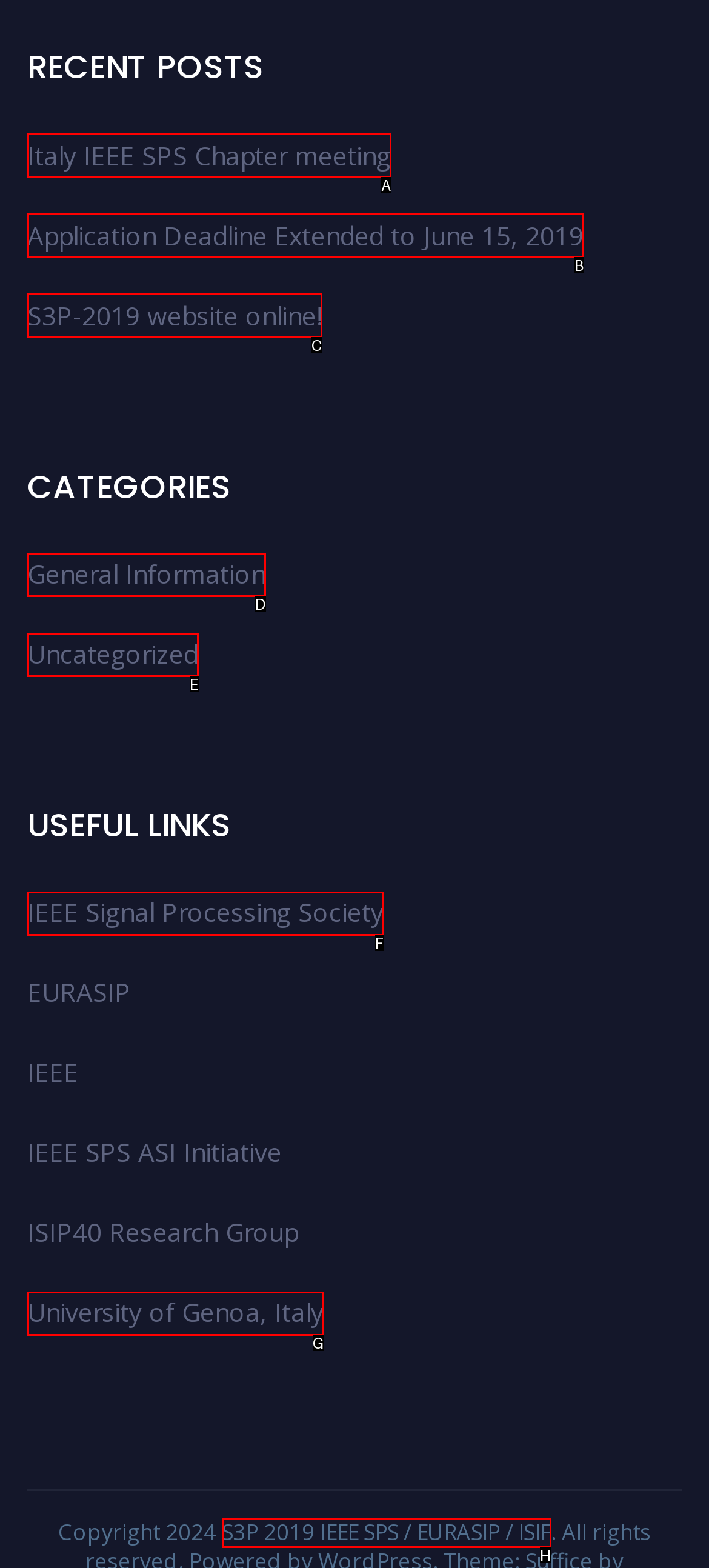Given the task: visit S3P 2019 IEEE SPS / EURASIP / ISIF, indicate which boxed UI element should be clicked. Provide your answer using the letter associated with the correct choice.

H